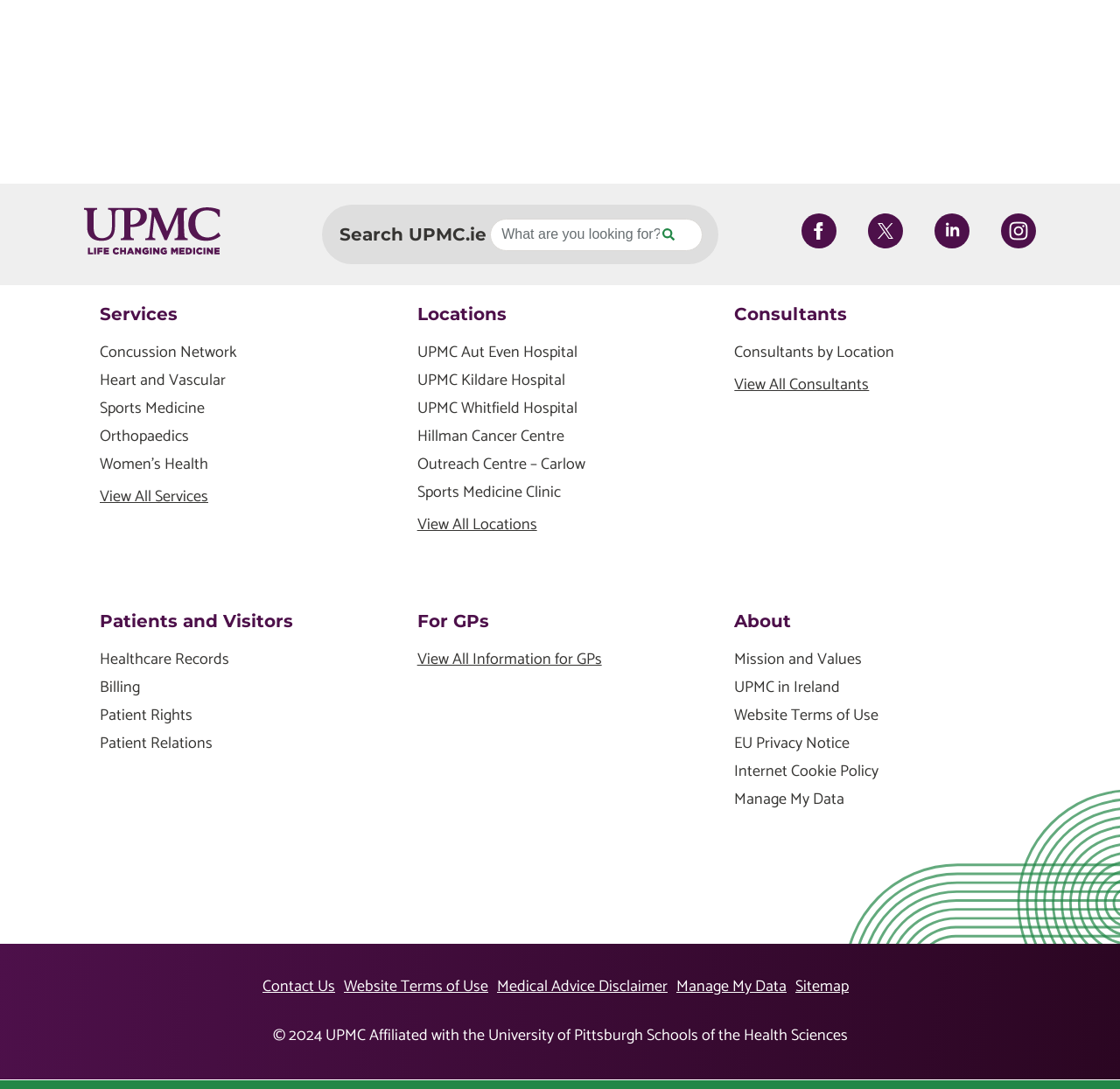Please specify the bounding box coordinates of the clickable region necessary for completing the following instruction: "Contact Us". The coordinates must consist of four float numbers between 0 and 1, i.e., [left, top, right, bottom].

[0.234, 0.896, 0.299, 0.917]